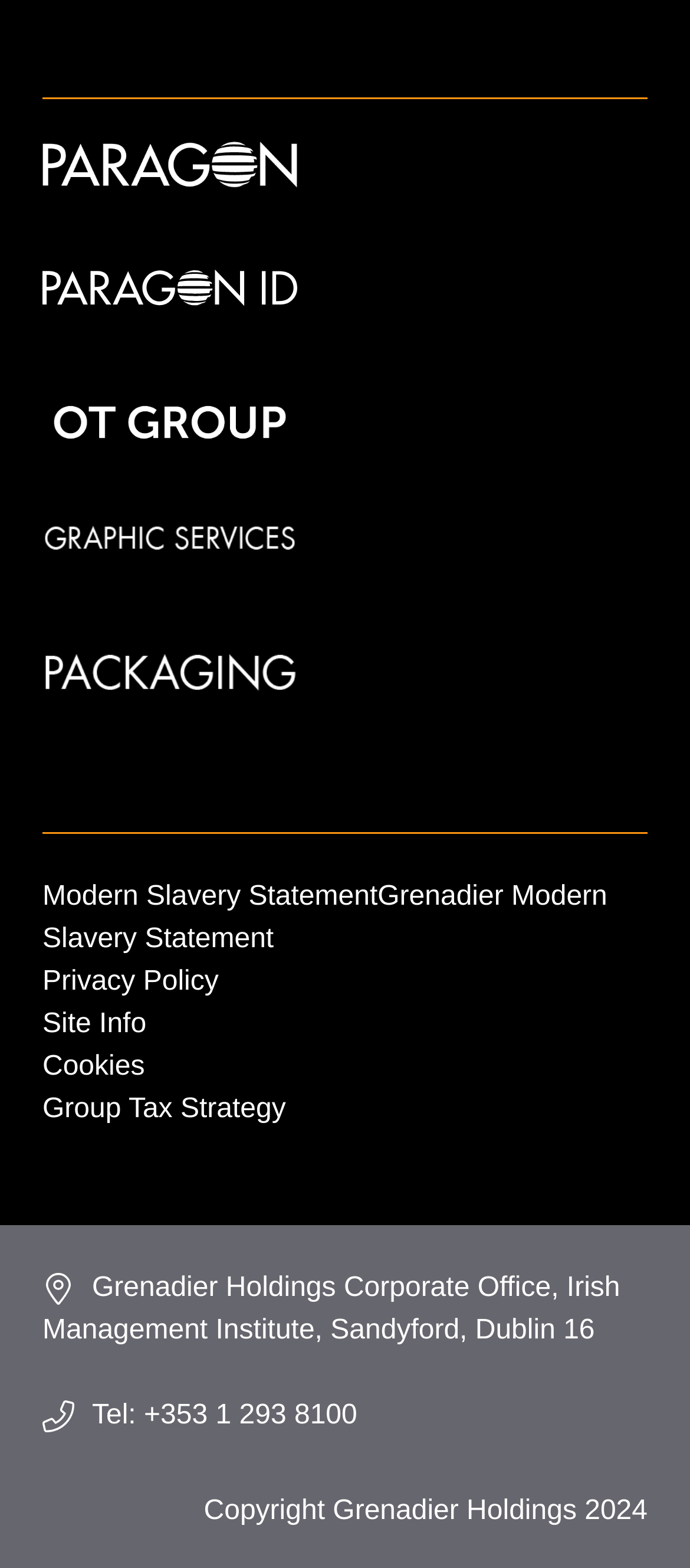Please specify the bounding box coordinates of the clickable region necessary for completing the following instruction: "Go to Packaging". The coordinates must consist of four float numbers between 0 and 1, i.e., [left, top, right, bottom].

[0.062, 0.415, 0.431, 0.497]